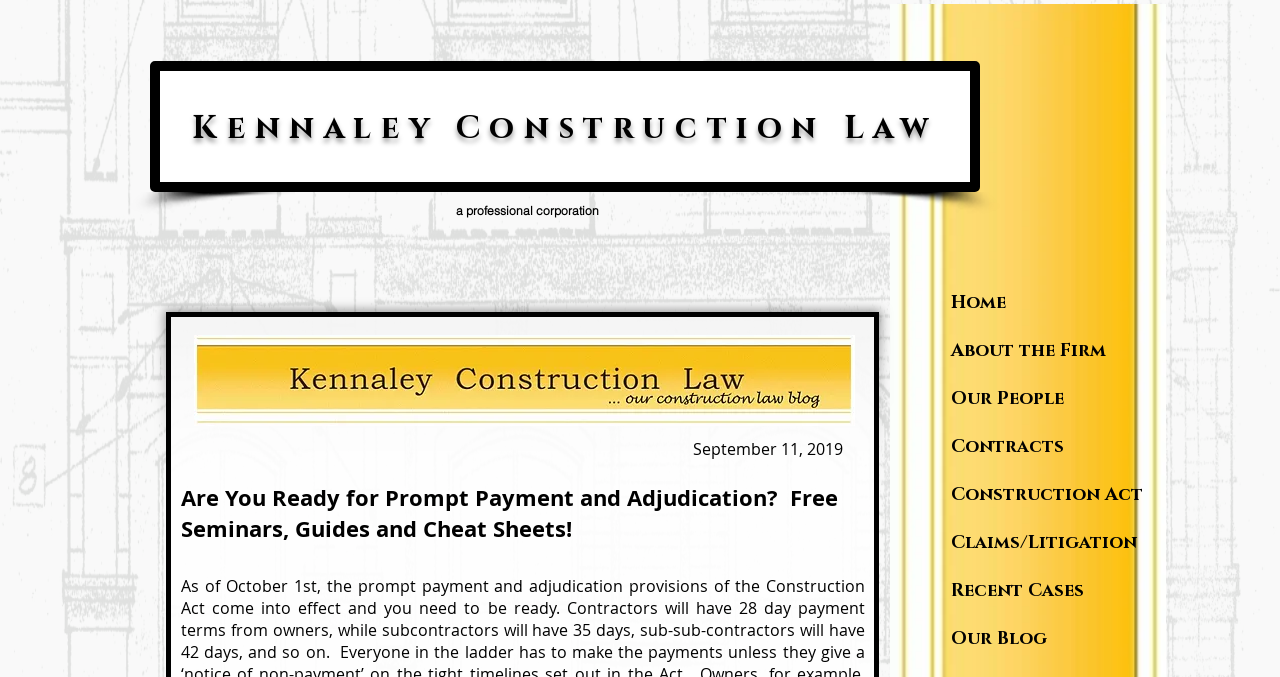Elaborate on the webpage's design and content in a detailed caption.

The webpage appears to be a law firm's website, specifically focused on construction law. At the top, there is a navigation menu with 8 links: "Home", "About the Firm", "Our People", "Contracts", "Construction Act", "Claims/Litigation", "Recent Cases", and "Our Blog". These links are aligned horizontally and take up a significant portion of the top section of the page.

Below the navigation menu, there is a heading that reads "Kennaley Construction Law", which is likely the name of the law firm. This heading is centered and takes up a significant portion of the width of the page.

To the right of the firm's name, there is a link that repeats the firm's name, "Kennaley Construction Law". Below this link, there is a static text that reads "a professional corporation", which provides additional information about the firm.

On the left side of the page, there is a large image with the title "Blog Header.JPG", which takes up a significant portion of the height of the page. Below the image, there is a static text that displays the date "September 11, 2019".

Further down the page, there are two headings. The first heading reads "Are You Ready for Prompt Payment and Adjudication? Free Seminars, Guides and Cheat Sheets!", which appears to be a promotional message or an announcement about an event or resource related to construction law. The second heading is empty, but it takes up some space on the page.

Overall, the webpage appears to be a professional website for a law firm, with a focus on construction law and providing resources and information to its clients or visitors.